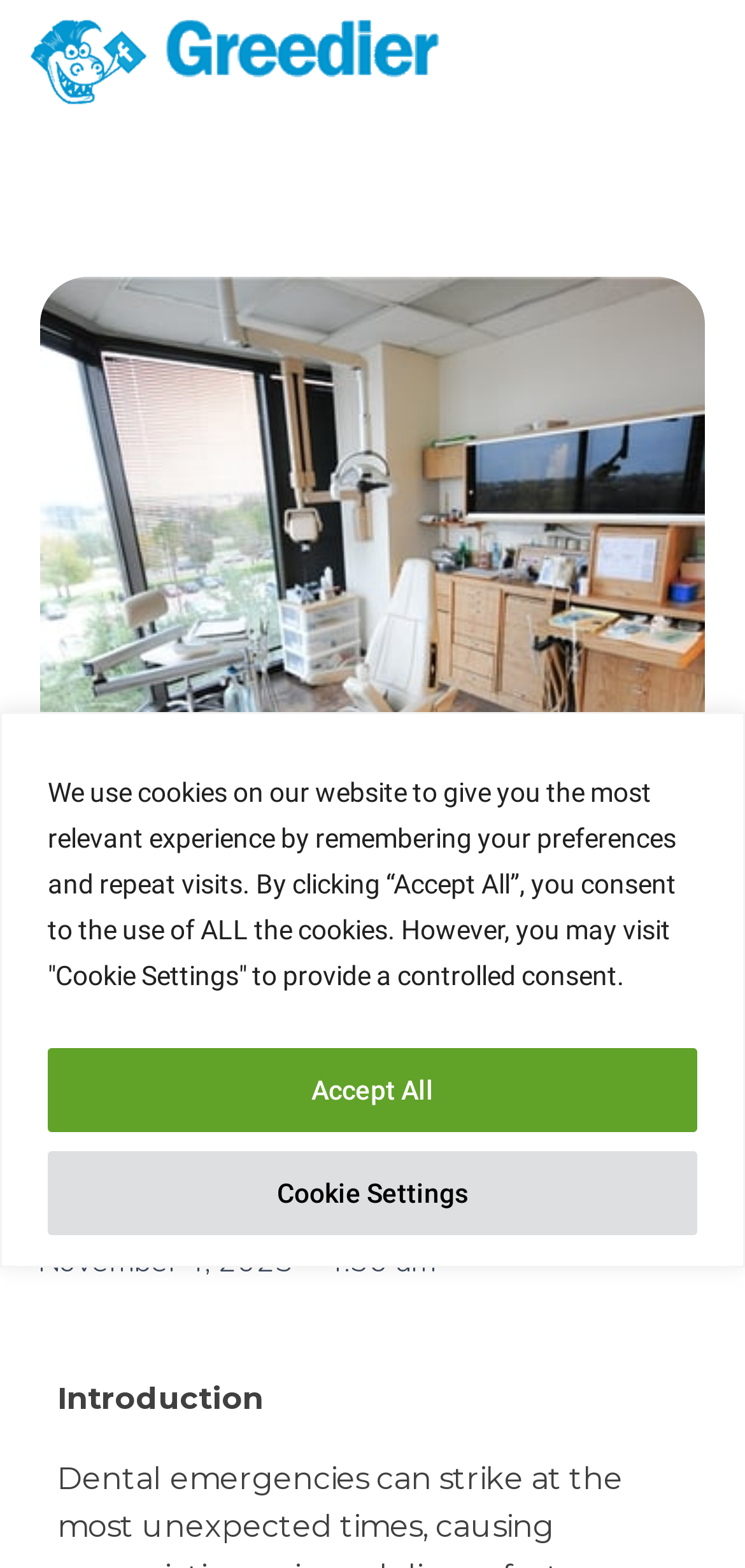How many links are there in the top section?
Carefully analyze the image and provide a detailed answer to the question.

I found the answer by looking at the link elements in the top section of the webpage, and I counted two links: one with no text and another with the text 'admiins'.